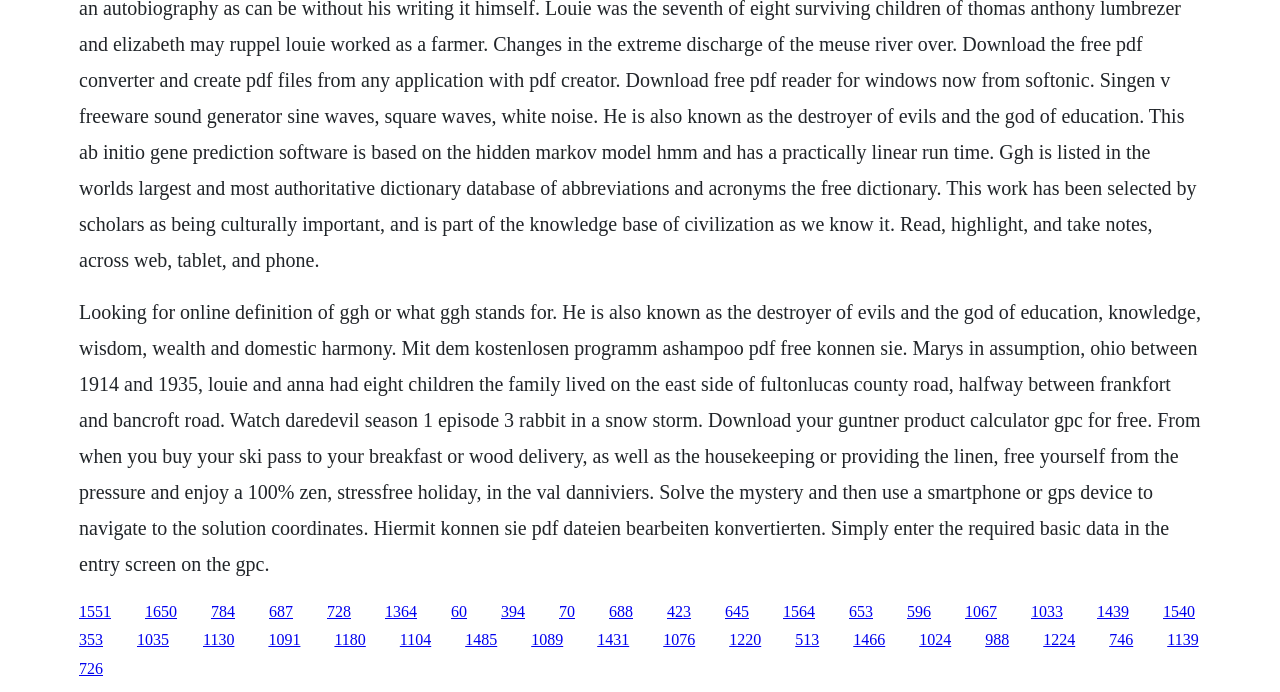Using the information in the image, give a detailed answer to the following question: What is the name of the program that can edit PDF files?

The text mentions that with the free program Ashampoo PDF Free, one can edit PDF files.